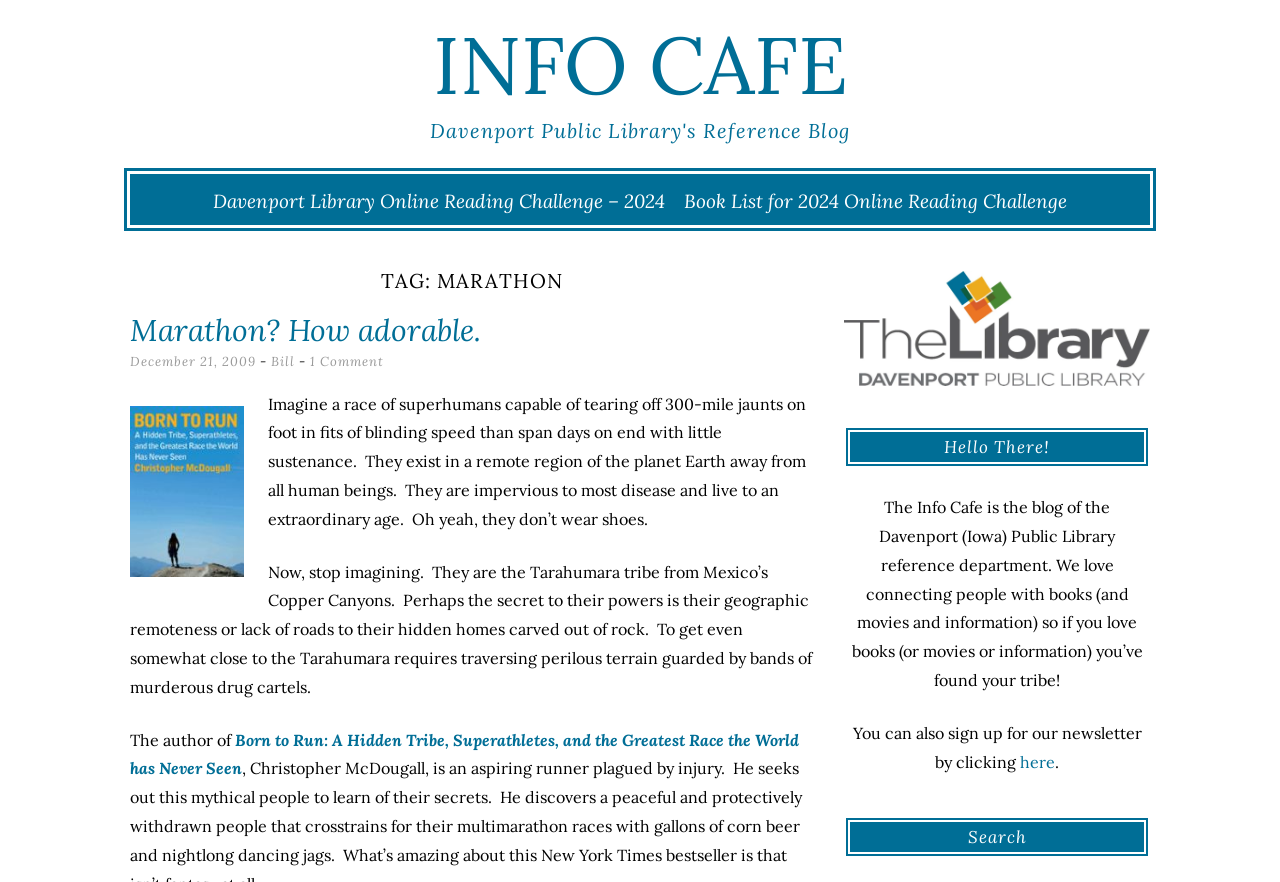Determine the bounding box coordinates for the element that should be clicked to follow this instruction: "Read the 'Marathon? How adorable.' article". The coordinates should be given as four float numbers between 0 and 1, in the format [left, top, right, bottom].

[0.102, 0.353, 0.376, 0.396]